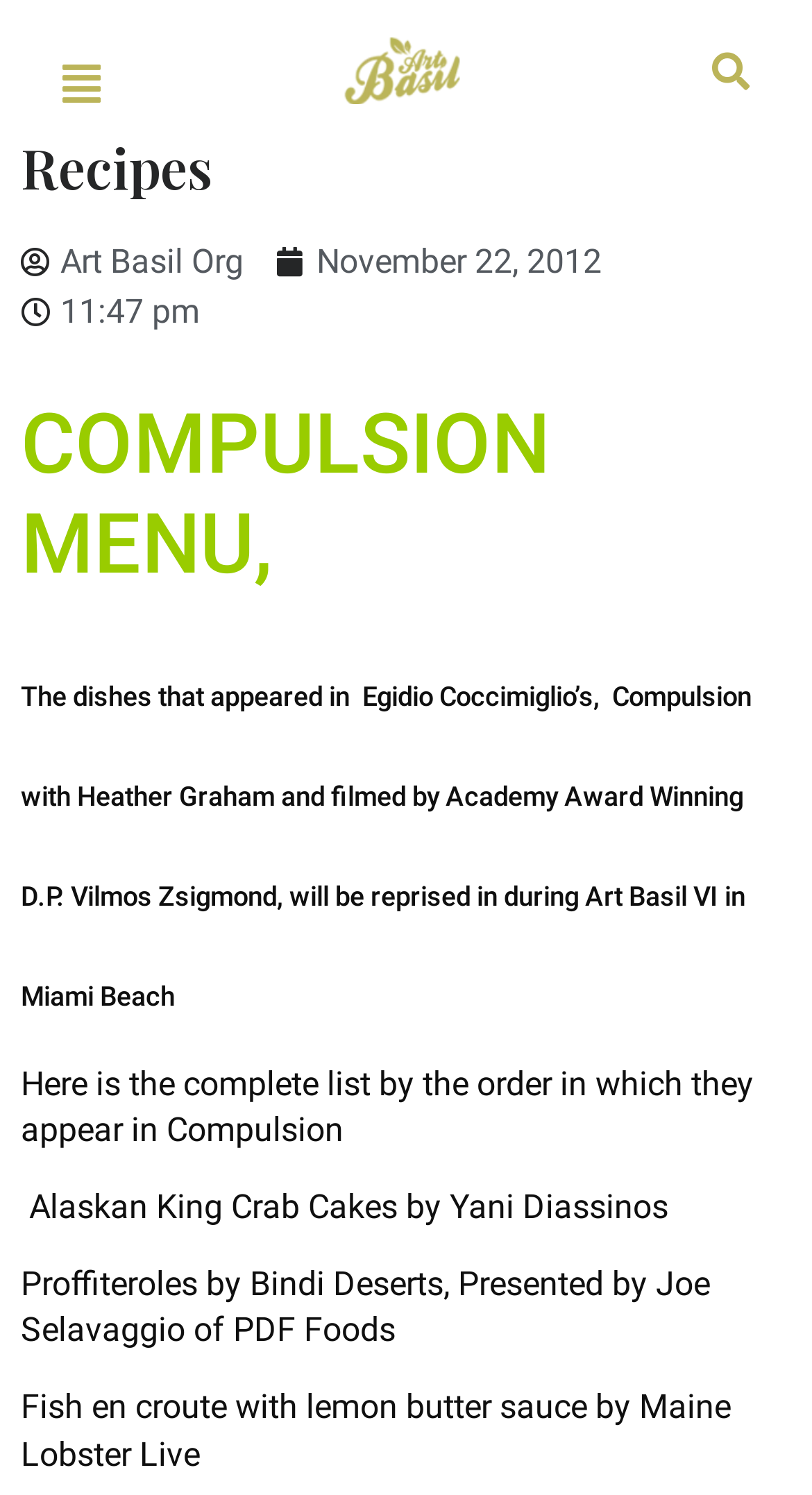Give a one-word or phrase response to the following question: How many dishes are listed in the complete list?

3